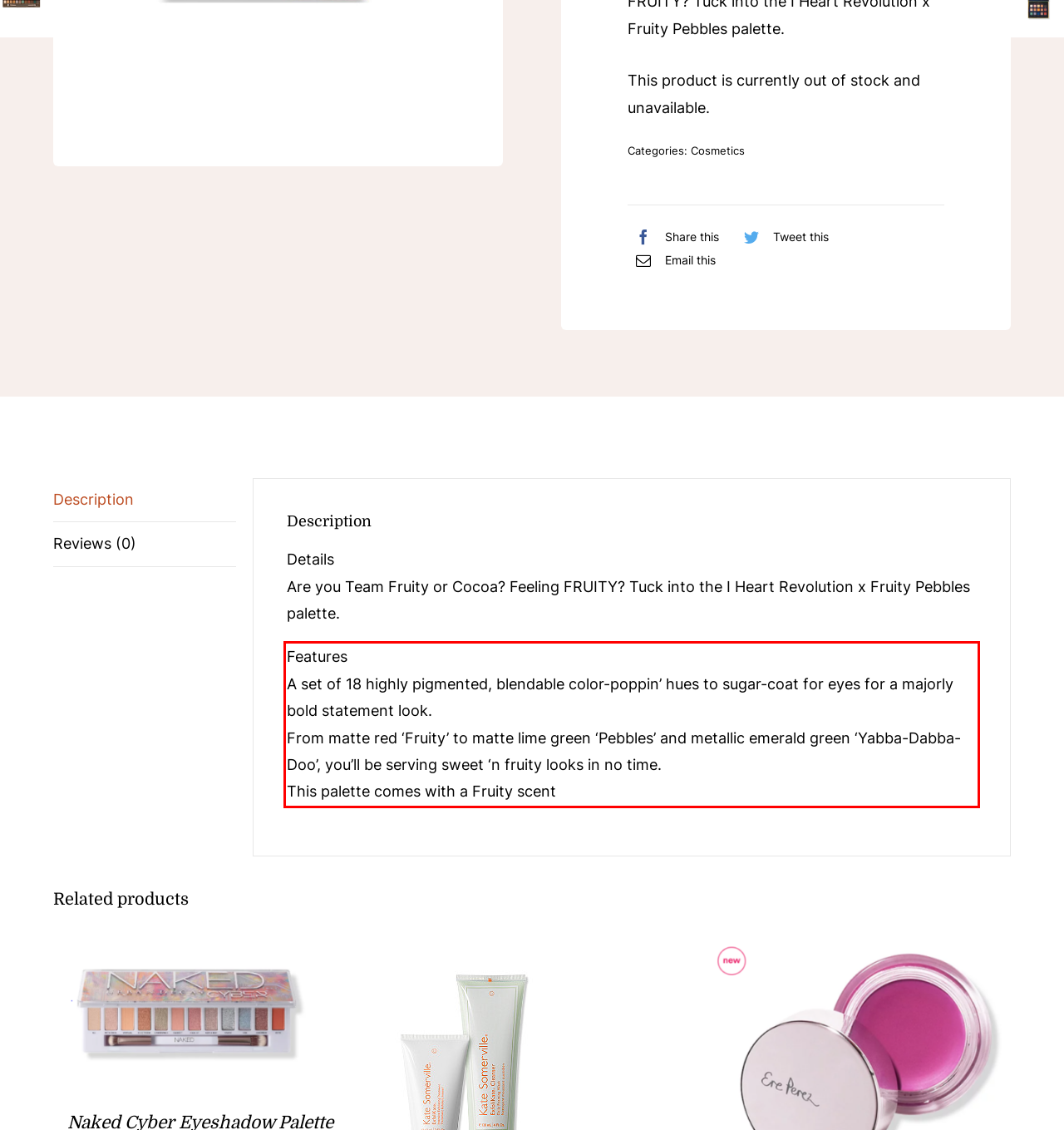Analyze the screenshot of a webpage where a red rectangle is bounding a UI element. Extract and generate the text content within this red bounding box.

Features A set of 18 highly pigmented, blendable color-poppin’ hues to sugar-coat for eyes for a majorly bold statement look. From matte red ‘Fruity’ to matte lime green ‘Pebbles’ and metallic emerald green ‘Yabba-Dabba-Doo’, you’ll be serving sweet ‘n fruity looks in no time. This palette comes with a Fruity scent